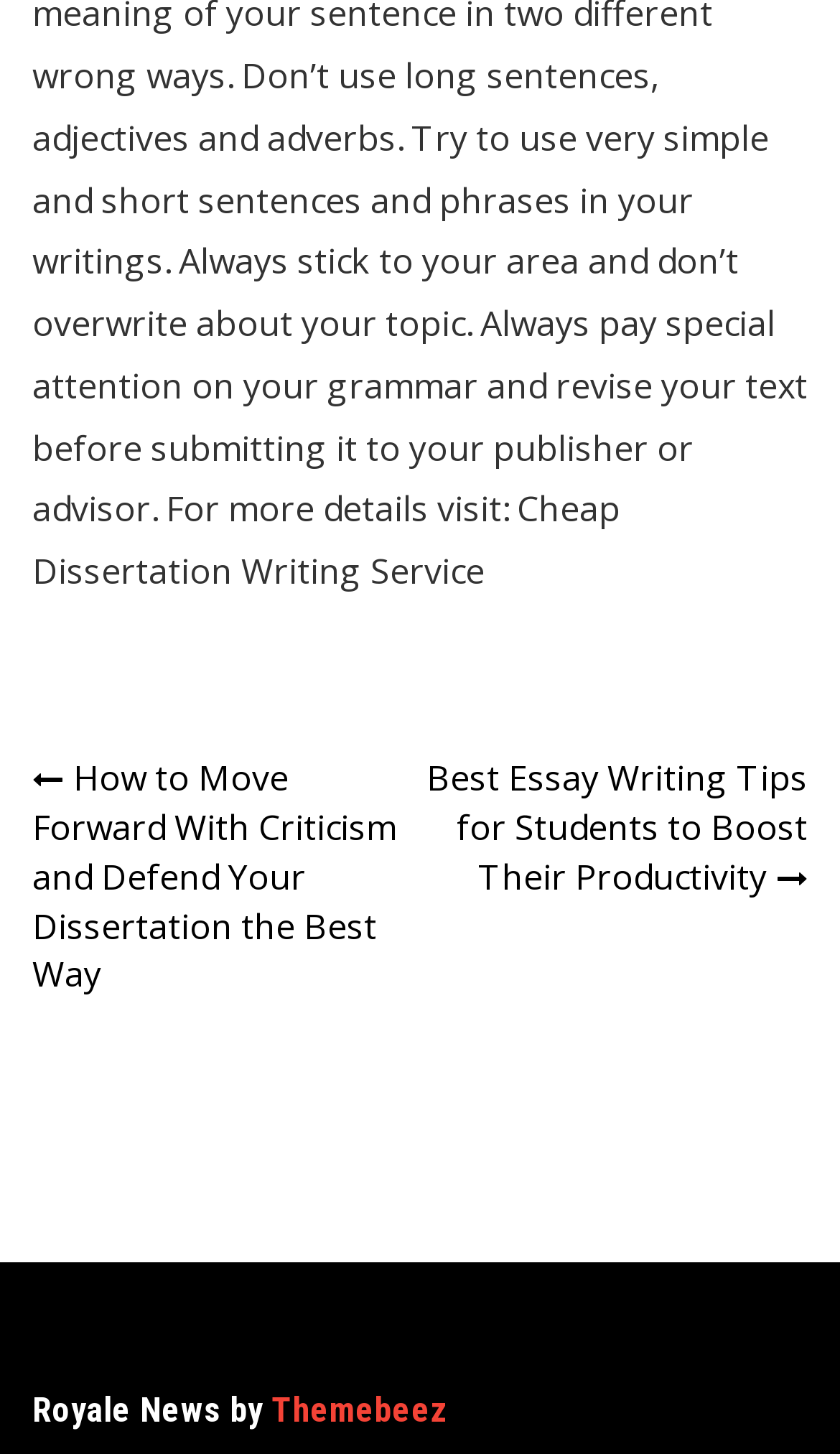How many navigation links are there?
Please give a detailed and elaborate answer to the question.

Under the 'Post navigation' heading, there are two links: 'How to Move Forward With Criticism and Defend Your Dissertation the Best Way' and 'Best Essay Writing Tips for Students to Boost Their Productivity'.